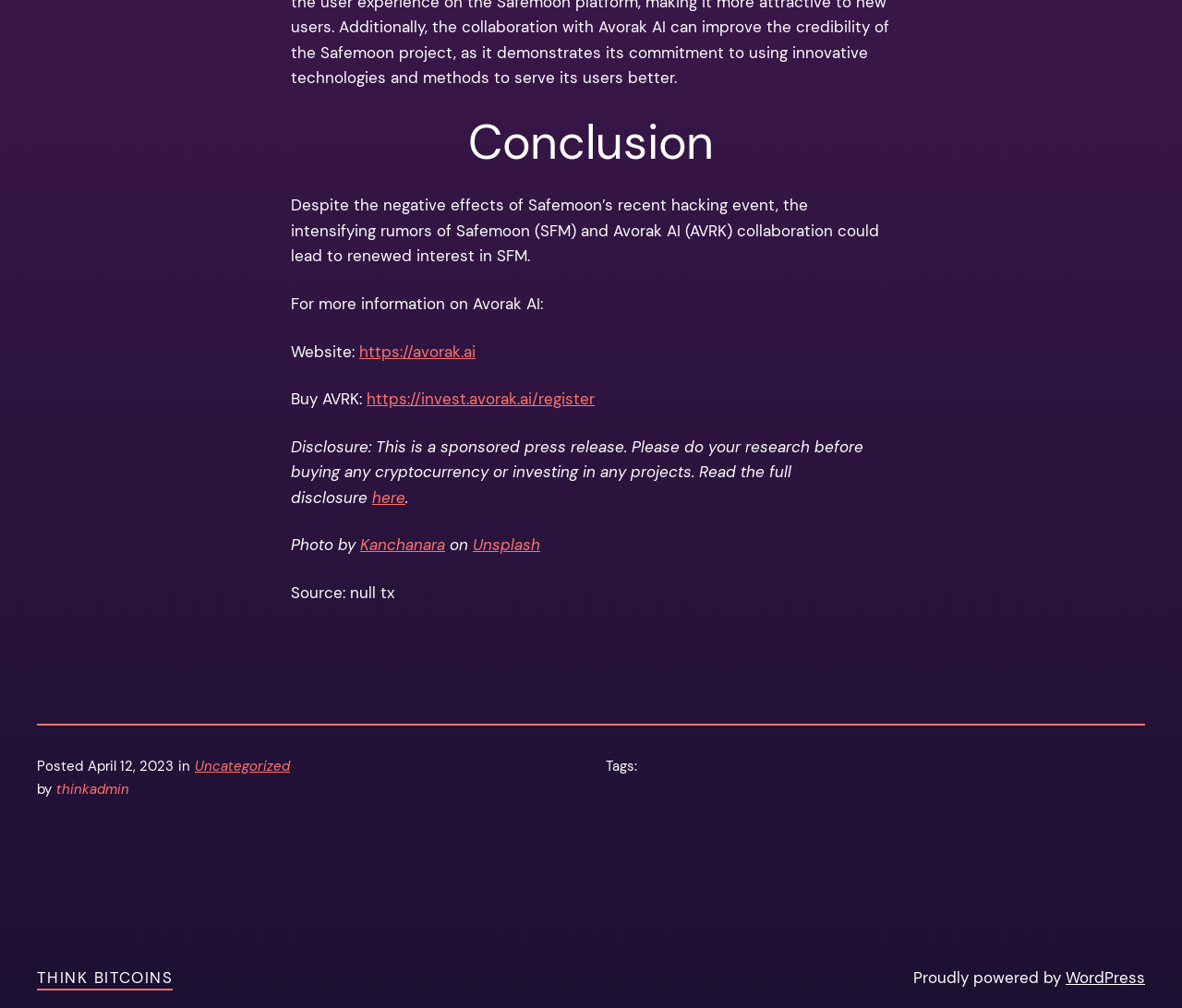Highlight the bounding box coordinates of the element you need to click to perform the following instruction: "Click the link to Avorak AI's website."

[0.304, 0.338, 0.402, 0.359]